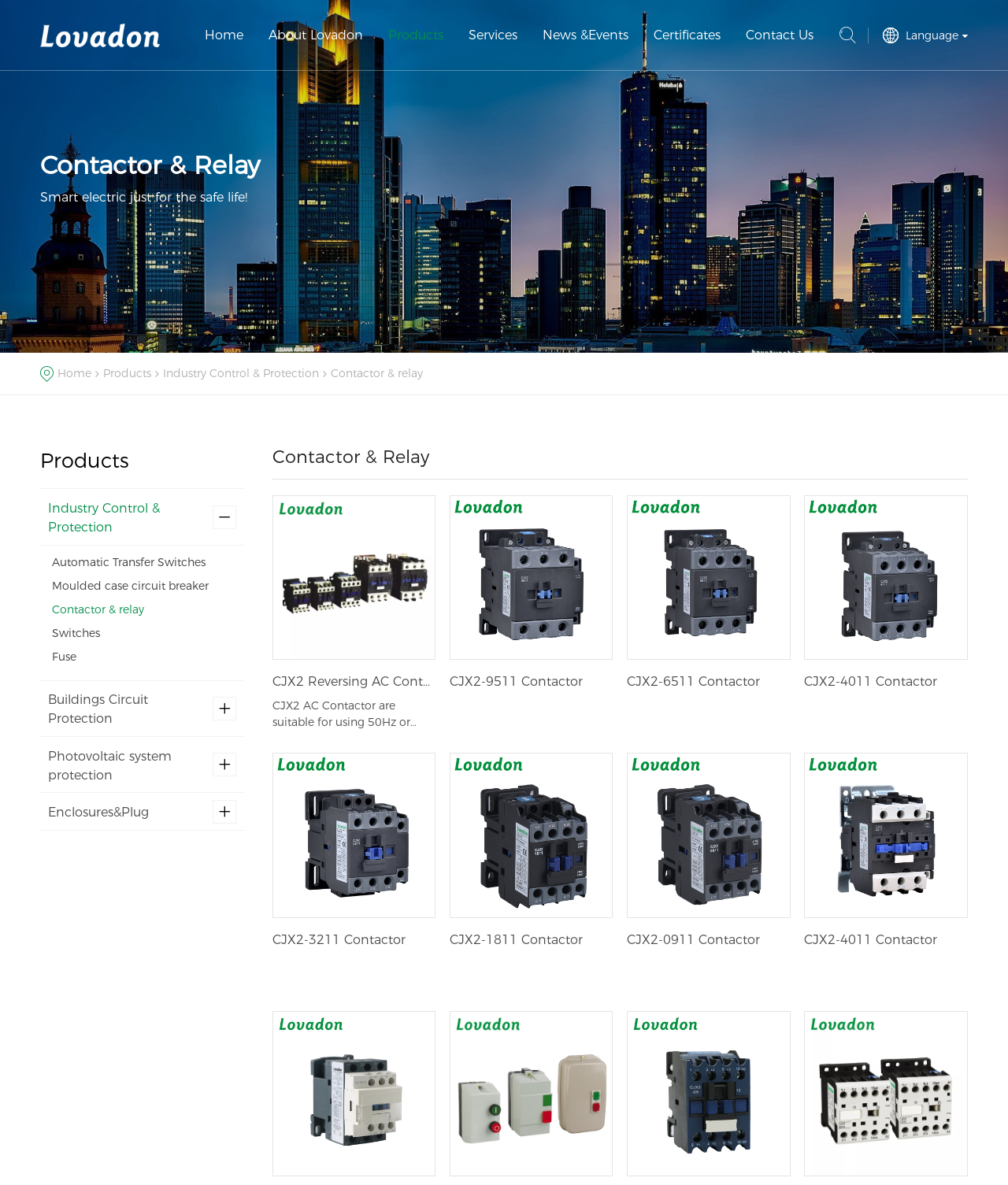Specify the bounding box coordinates for the region that must be clicked to perform the given instruction: "View Contactor & Relay products".

[0.04, 0.126, 0.96, 0.153]